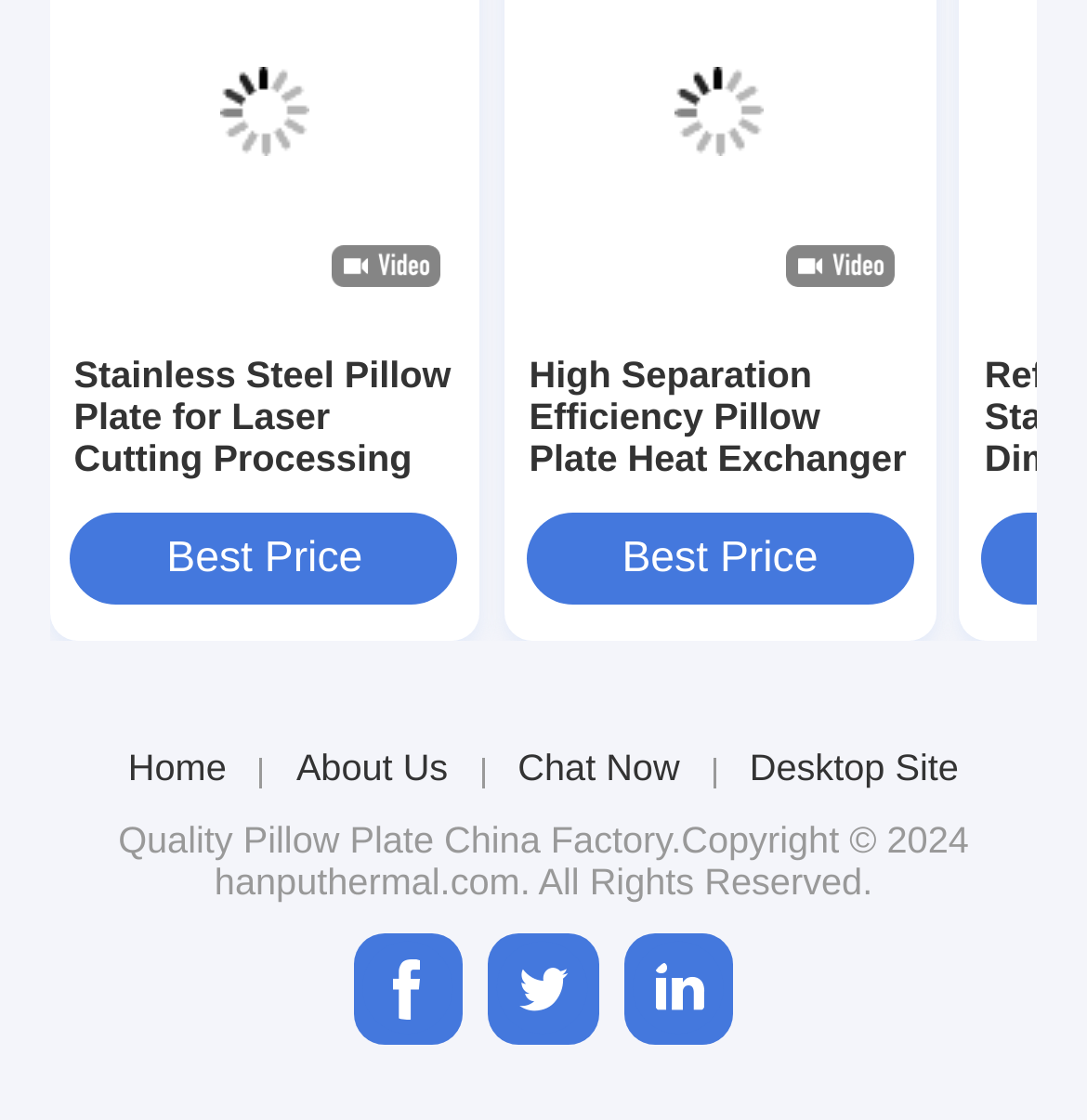What is the thickness of the pillow plate?
Using the visual information, answer the question in a single word or phrase.

1-1.2mm